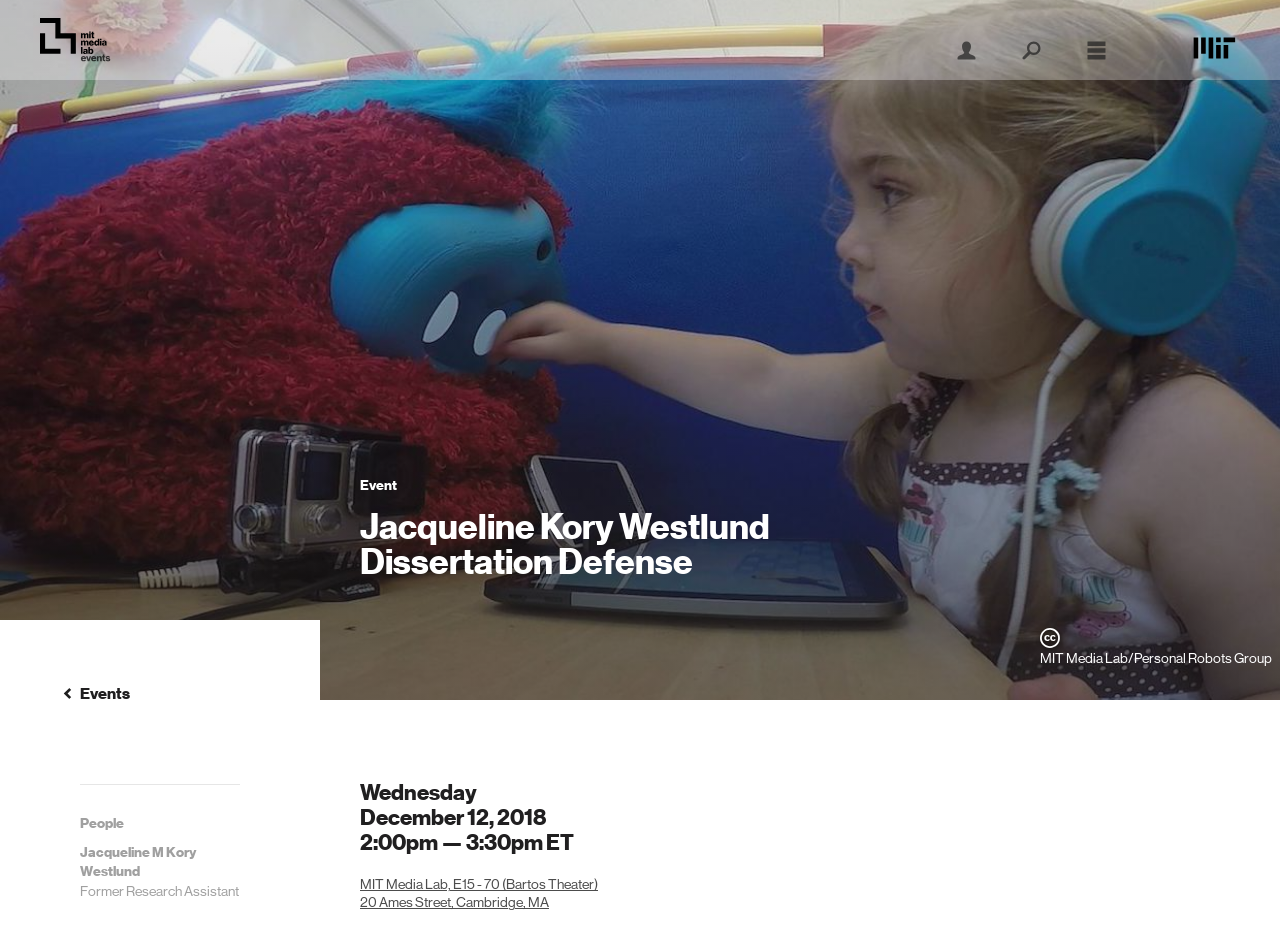What is the time of the event?
Can you provide a detailed and comprehensive answer to the question?

I found the answer by looking at the static text elements with the texts '2:00pm —' and '3:30pm' which are likely to be the start and end times of the event.